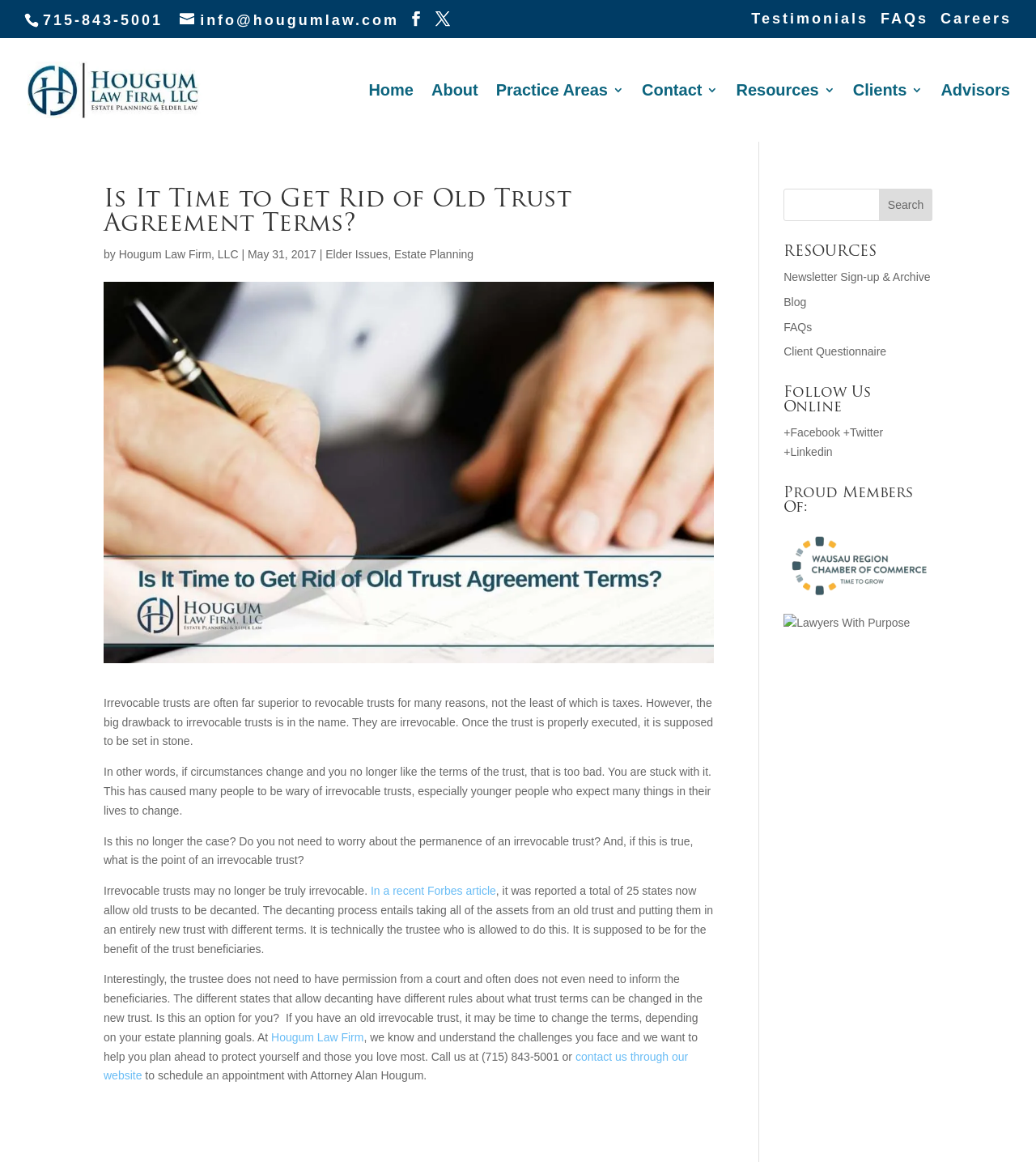What is the name of the law firm mentioned on the webpage?
Please provide a single word or phrase in response based on the screenshot.

Hougum Law Firm